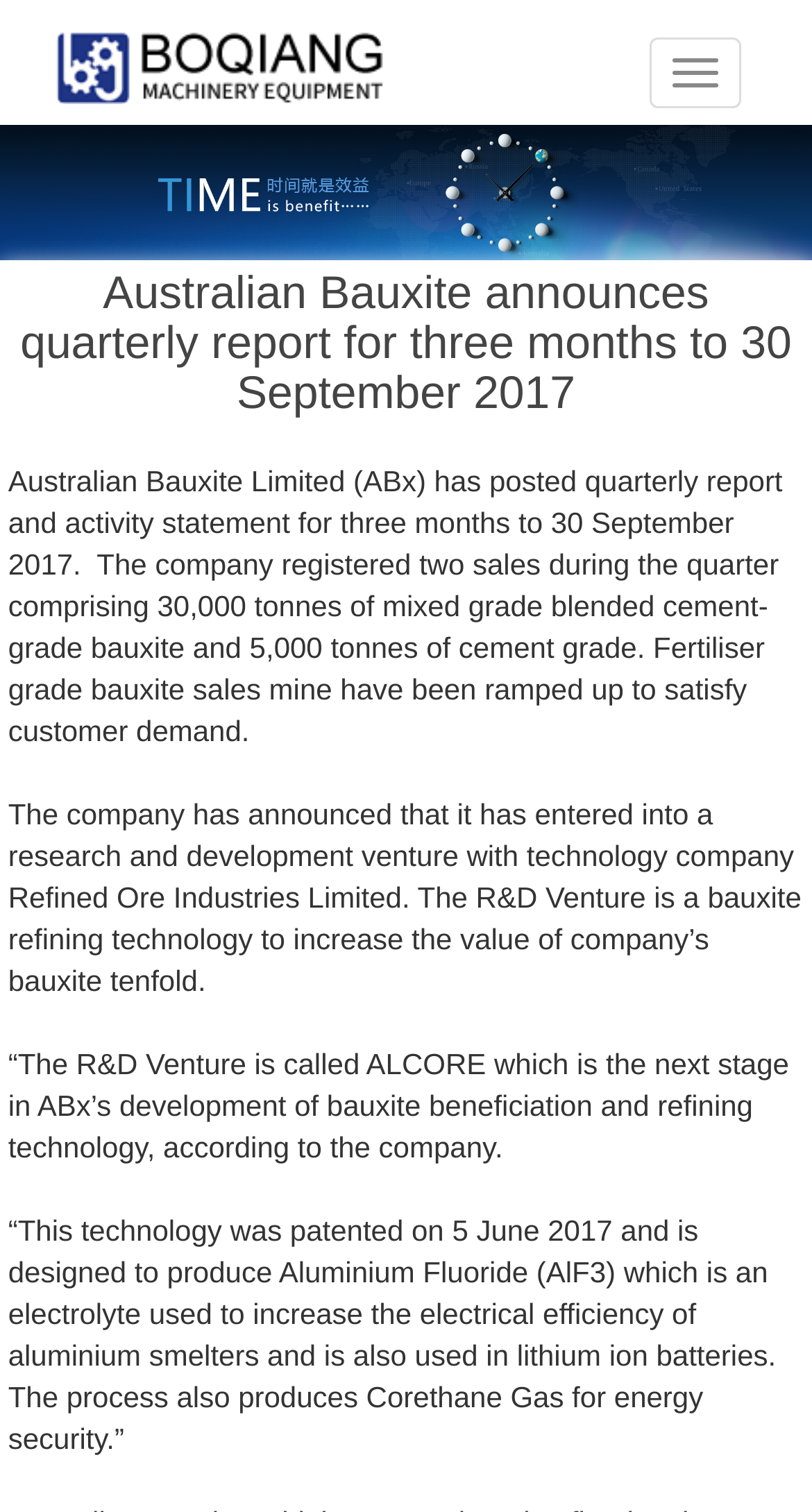How many sales did Australian Bauxite register during the quarter?
Provide a detailed and well-explained answer to the question.

According to the text, 'The company registered two sales during the quarter comprising 30,000 tonnes of mixed grade blended cement-grade bauxite and 5,000 tonnes of cement grade.' This indicates that Australian Bauxite registered two sales during the quarter.